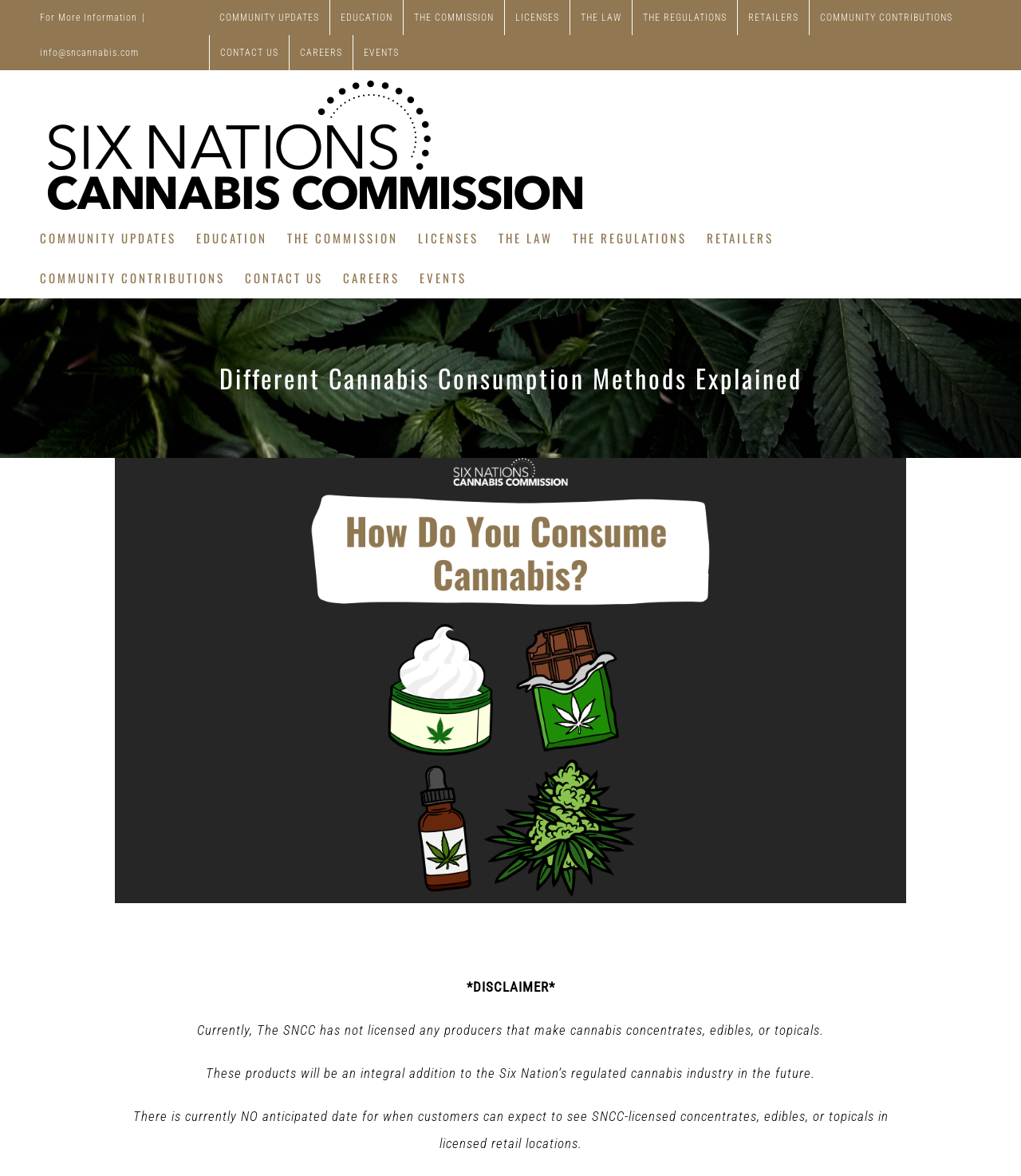Please identify the bounding box coordinates of the element's region that needs to be clicked to fulfill the following instruction: "Click on the 'COMMUNITY UPDATES' link in the secondary menu". The bounding box coordinates should consist of four float numbers between 0 and 1, i.e., [left, top, right, bottom].

[0.205, 0.0, 0.323, 0.03]